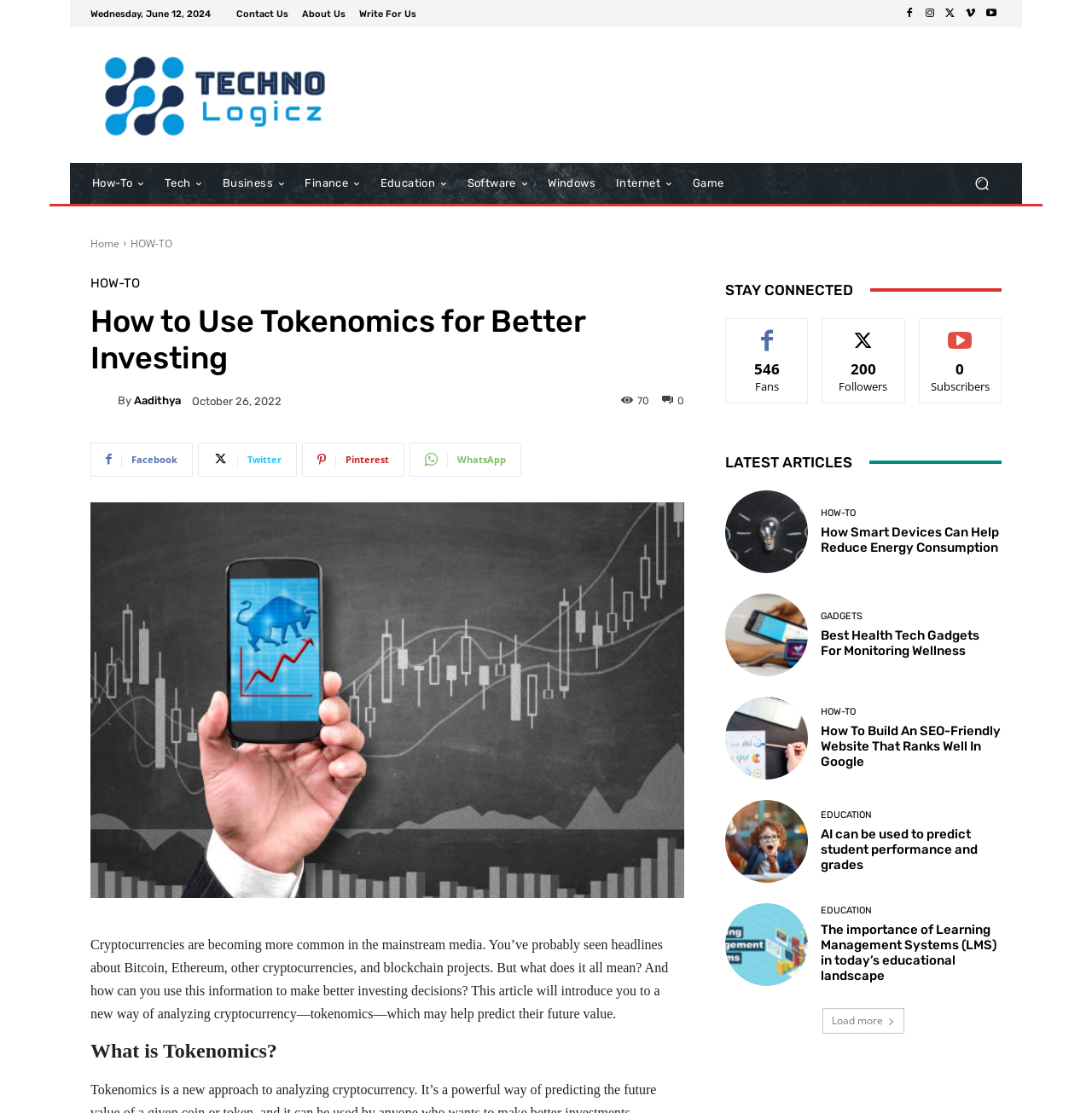Determine and generate the text content of the webpage's headline.

How to Use Tokenomics for Better Investing